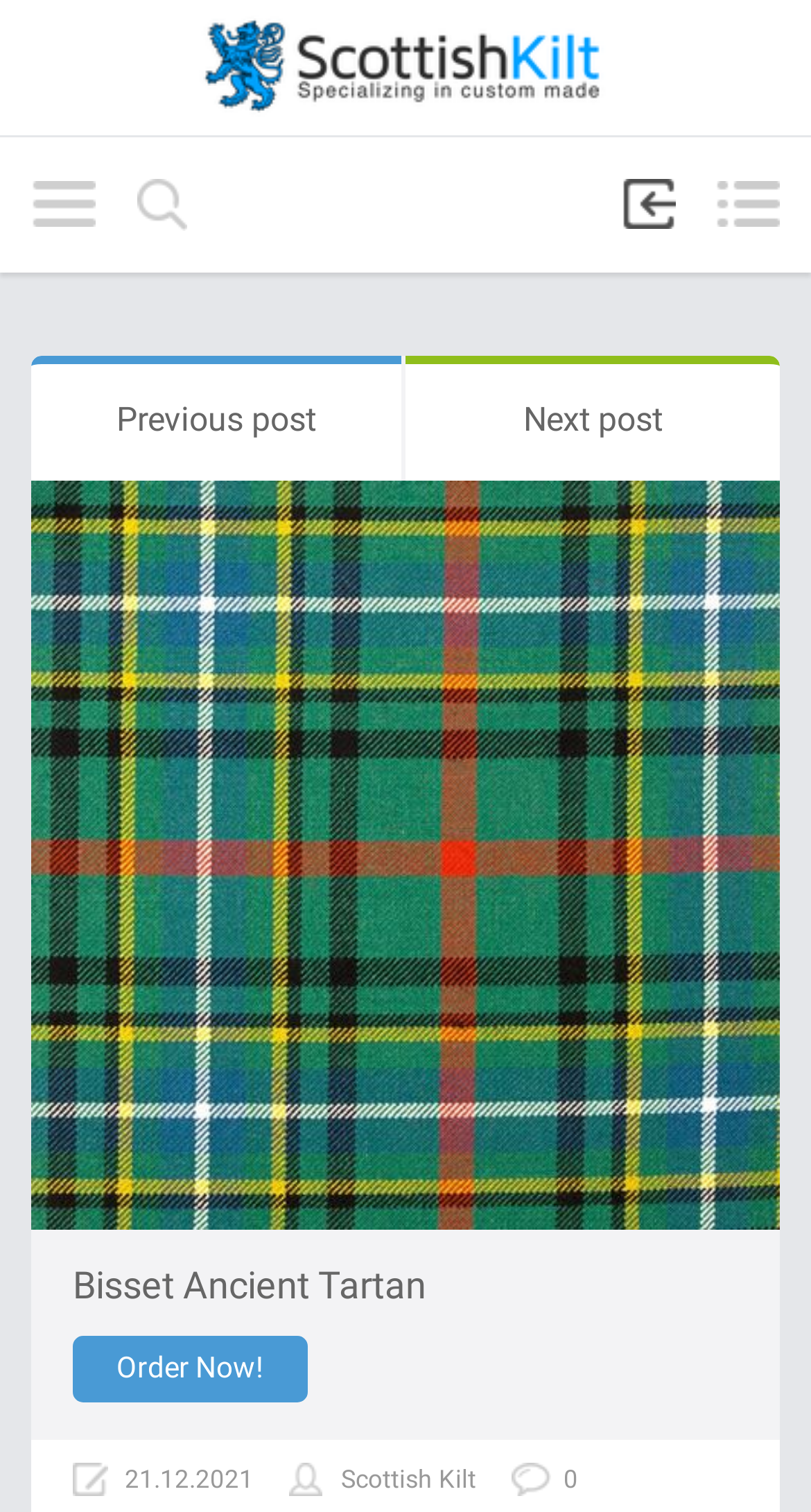Give a one-word or phrase response to the following question: What is the name of the tartan fabric?

Bisset Ancient Tartan